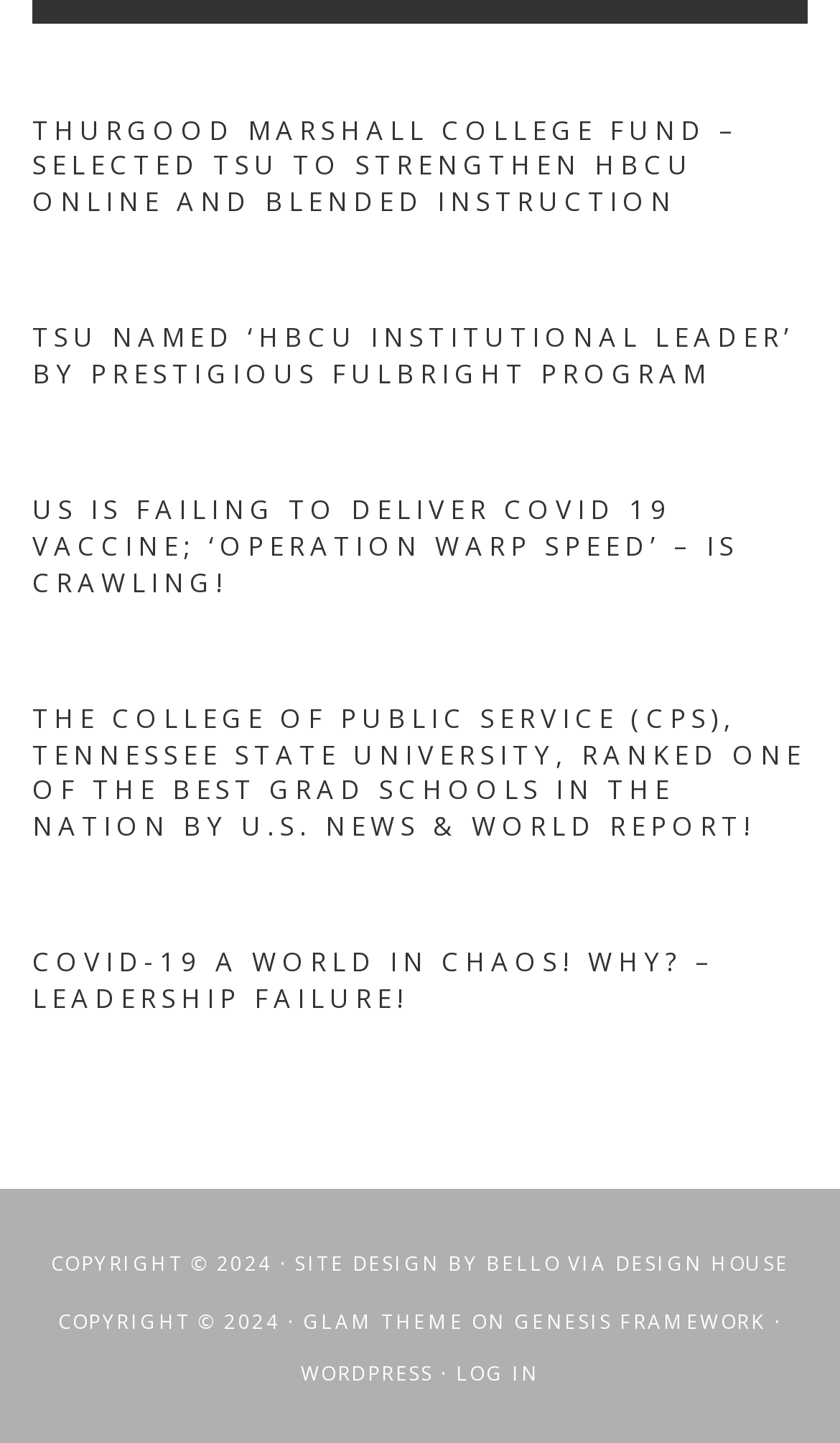Identify the bounding box coordinates of the HTML element based on this description: "Bello Via Design House".

[0.578, 0.866, 0.94, 0.885]